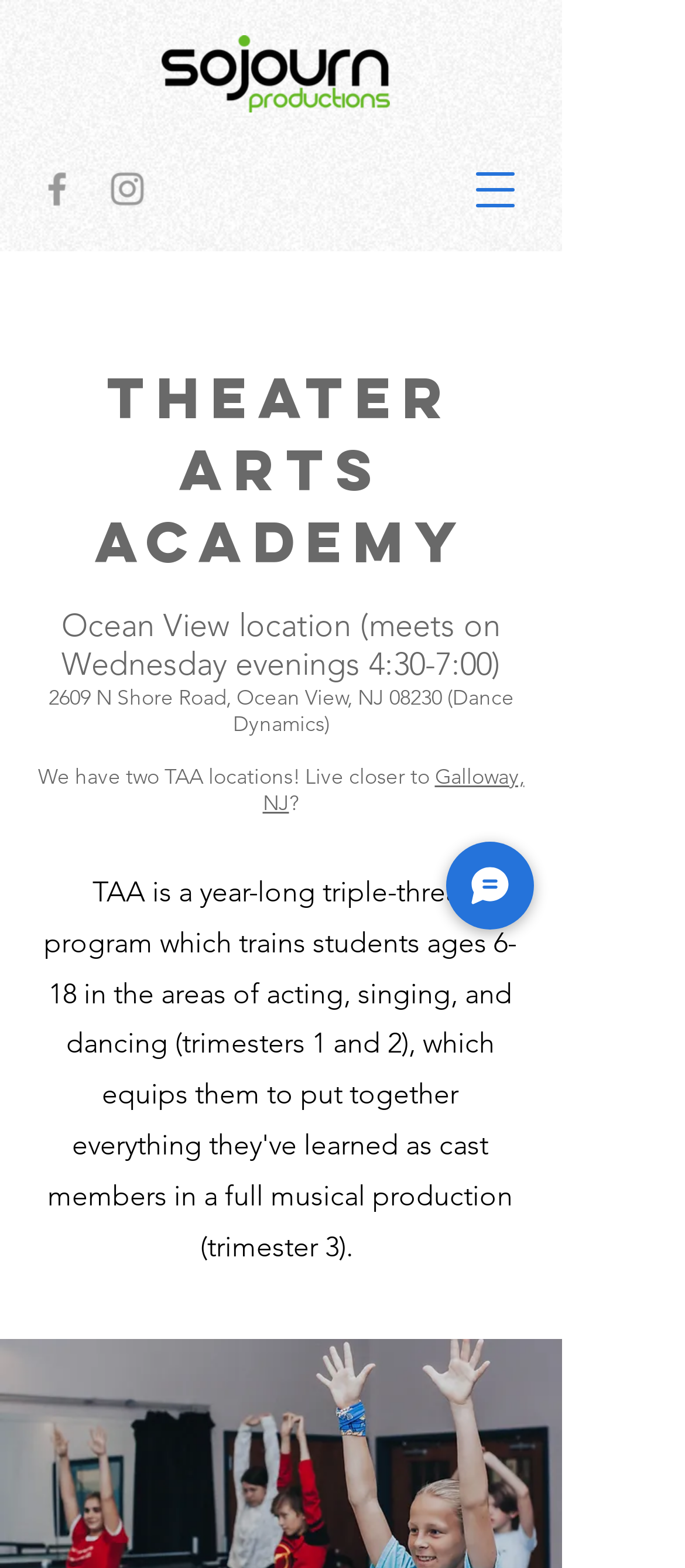Given the content of the image, can you provide a detailed answer to the question?
What is the address of the Ocean View location?

I found the address of the Ocean View location in the static text element, which is '2609 N Shore Road, Ocean View, NJ 08230 (Dance Dynamics)'.